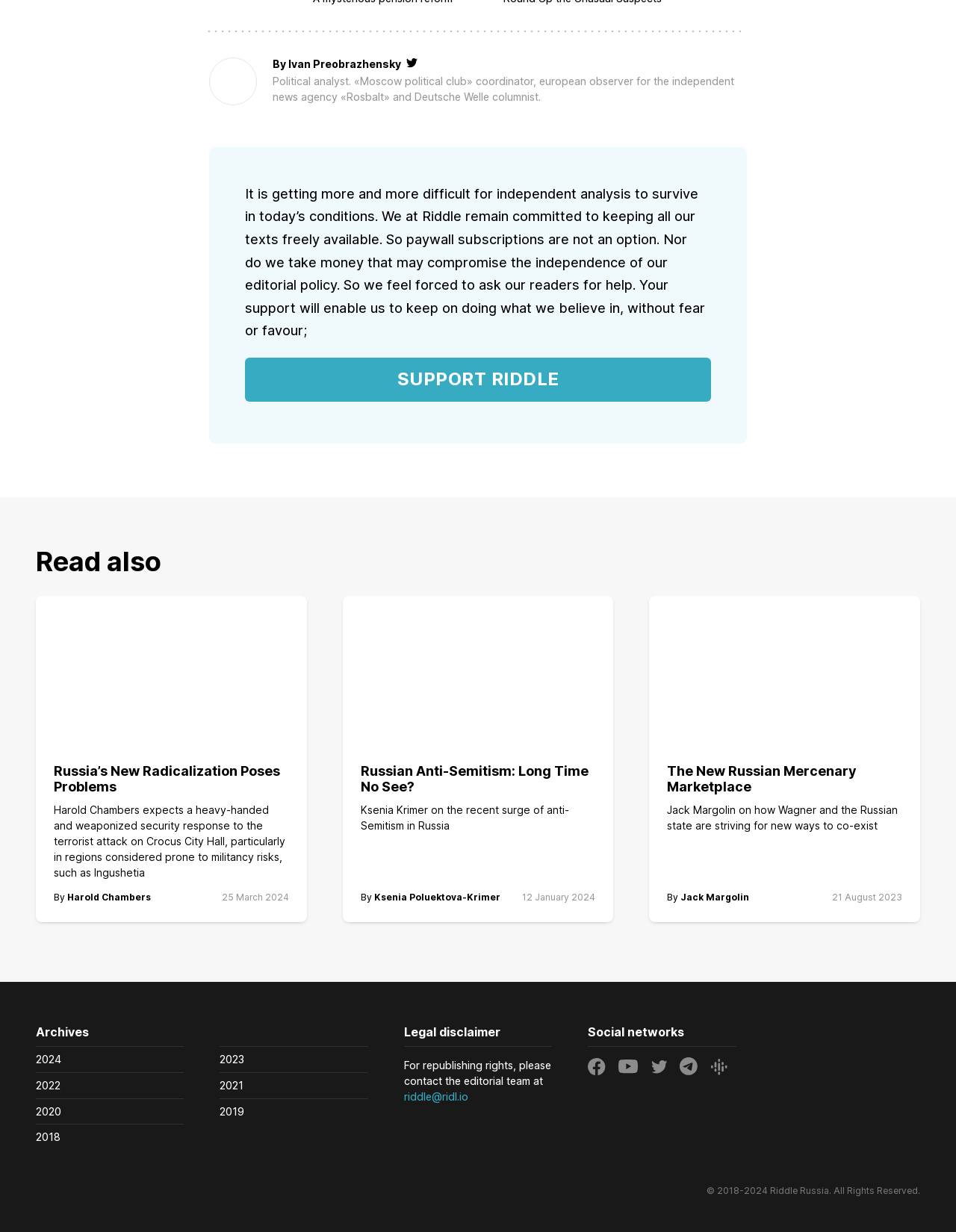What is the purpose of the 'SUPPORT RIDDLE' button?
Based on the screenshot, respond with a single word or phrase.

To ask readers for help